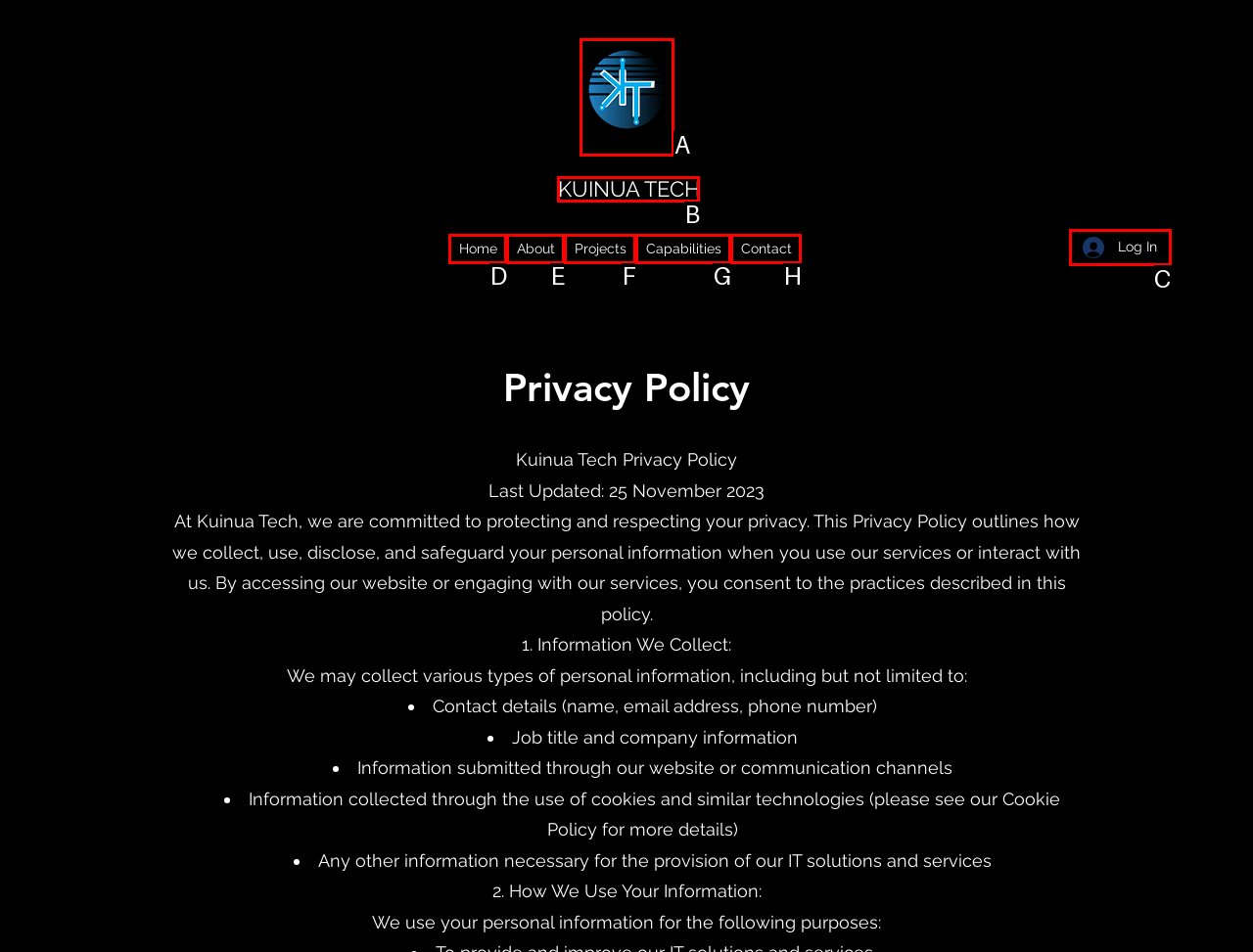Specify which HTML element I should click to complete this instruction: Click the Kuinua Tech logo Answer with the letter of the relevant option.

A